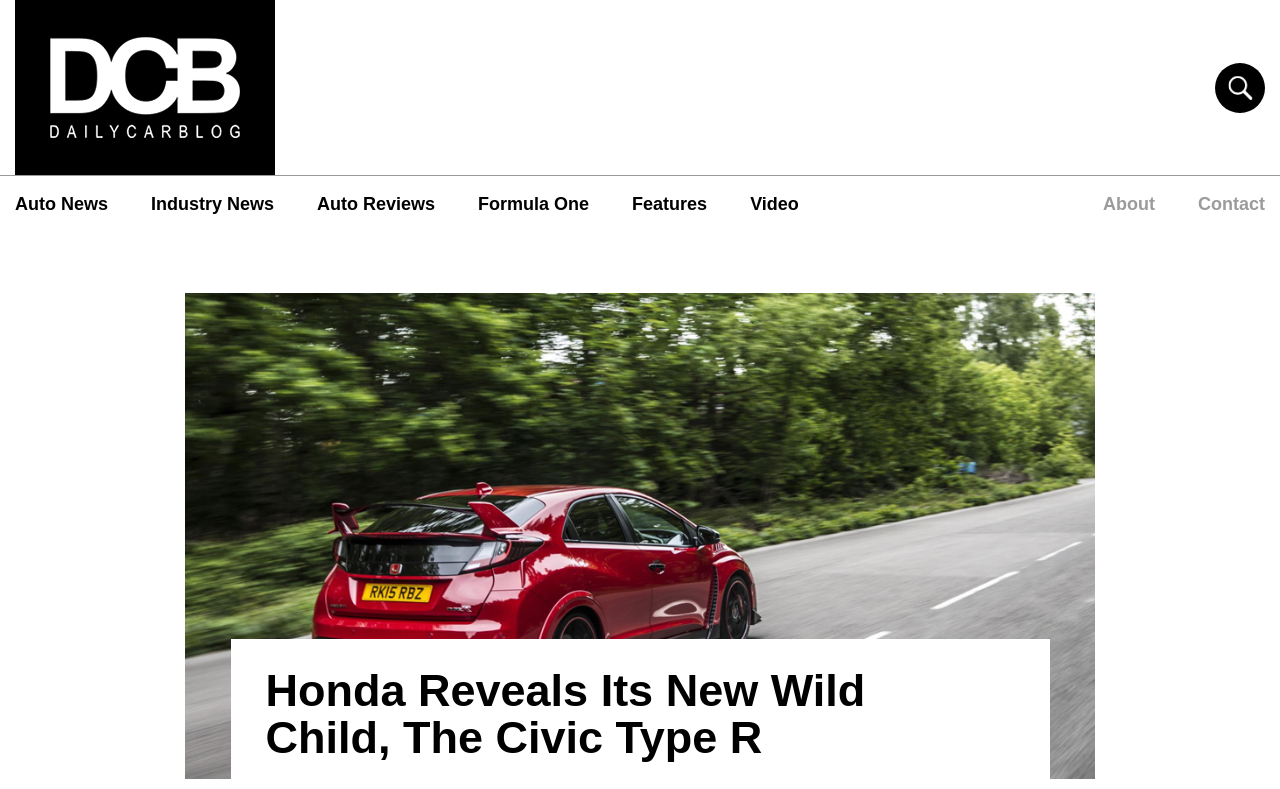Determine the bounding box coordinates (top-left x, top-left y, bottom-right x, bottom-right y) of the UI element described in the following text: Video

[0.586, 0.242, 0.624, 0.276]